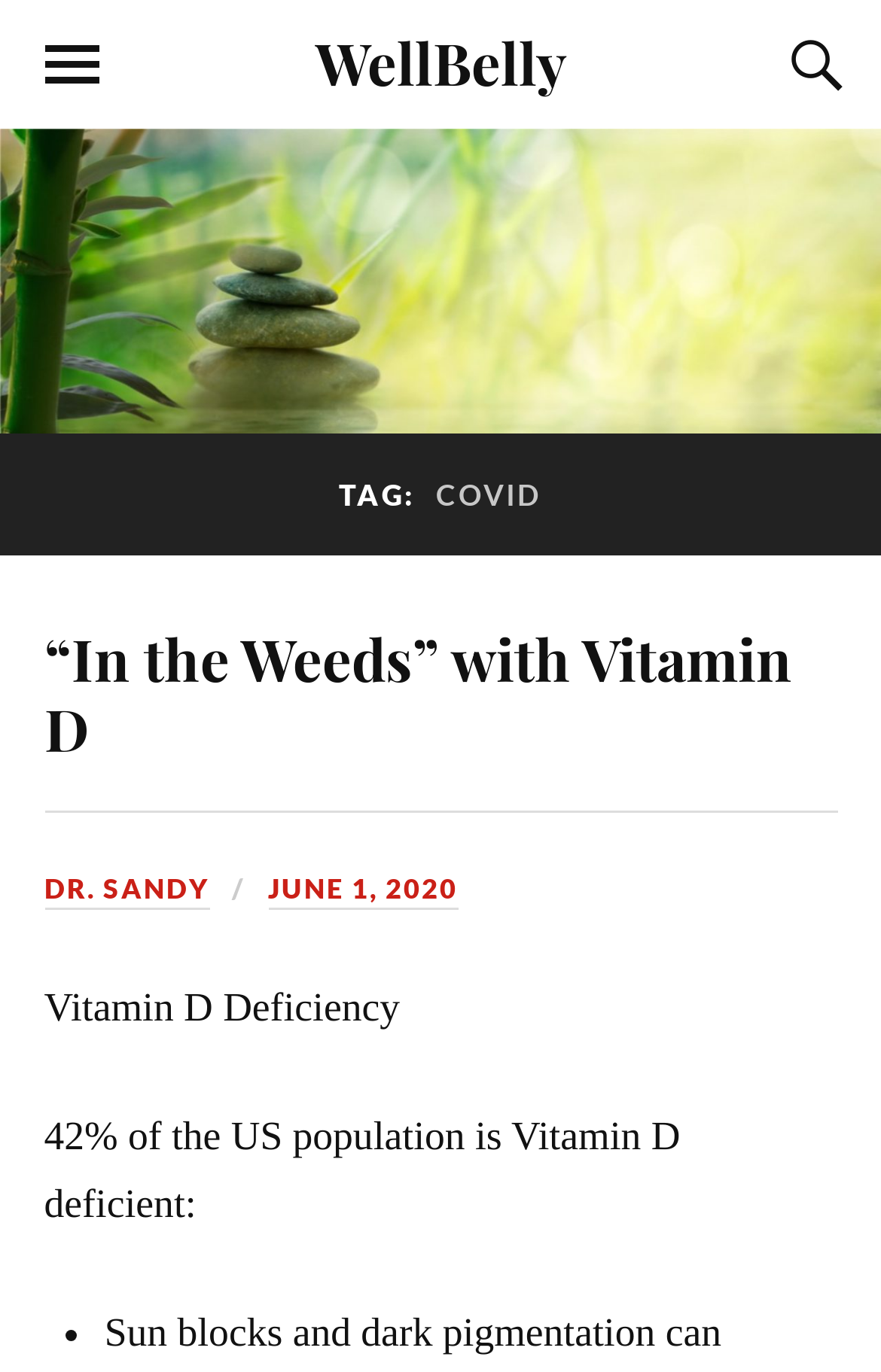Consider the image and give a detailed and elaborate answer to the question: 
What is the title of the article?

The title of the article is '“In the Weeds” with Vitamin D', which is mentioned in the heading and also has a link with the same text.